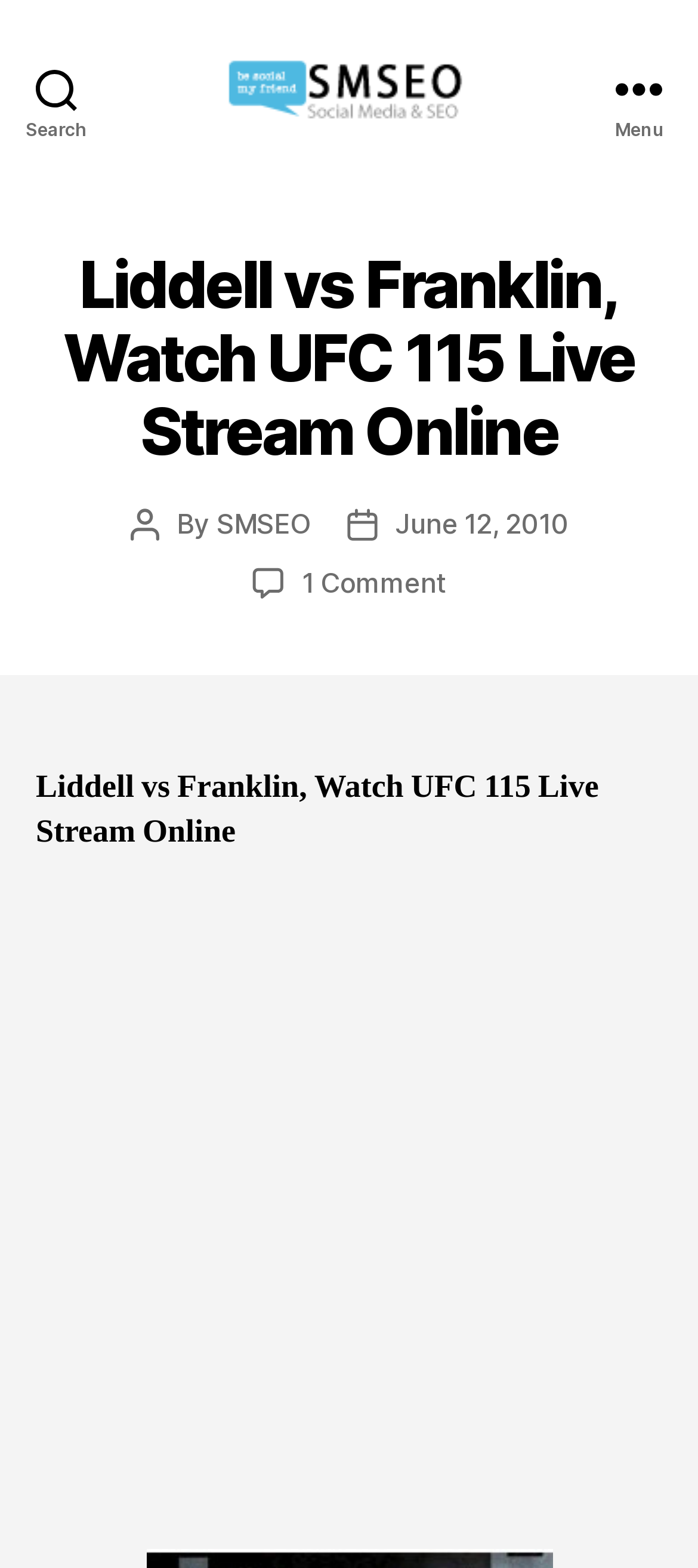What is the name of the website?
Please give a detailed and elaborate answer to the question.

I found the website's name by looking at the static text 'Social Media SEO' which is next to the social media SEO logo.